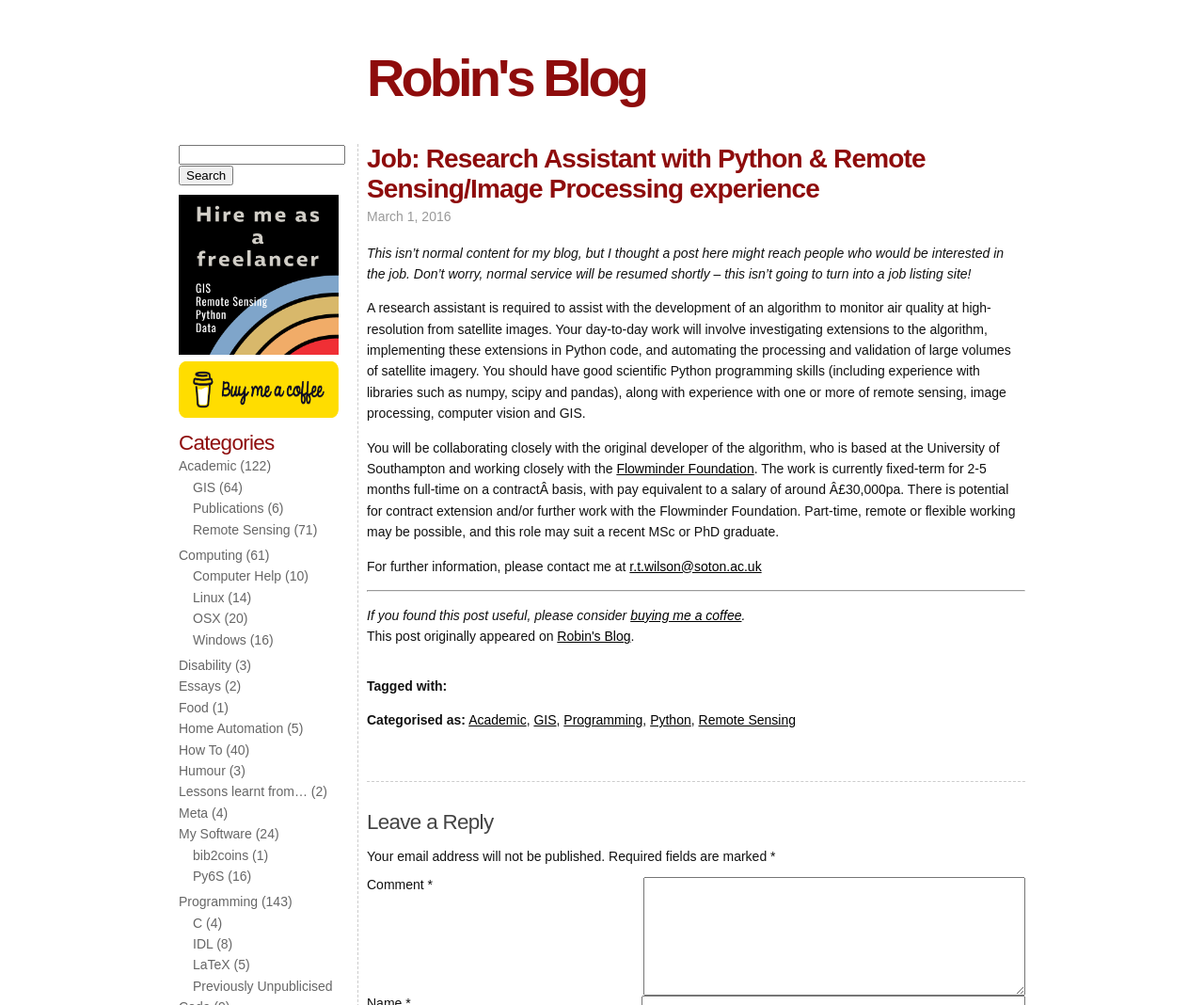Find the bounding box coordinates of the element to click in order to complete the given instruction: "Search for something."

[0.148, 0.144, 0.287, 0.163]